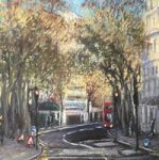What type of vehicle is shown in the painting?
Kindly offer a comprehensive and detailed response to the question.

The classic red London bus is a prominent feature in the painting, adding a touch of iconic charm to the autumn scene on Charing Cross Road in London.